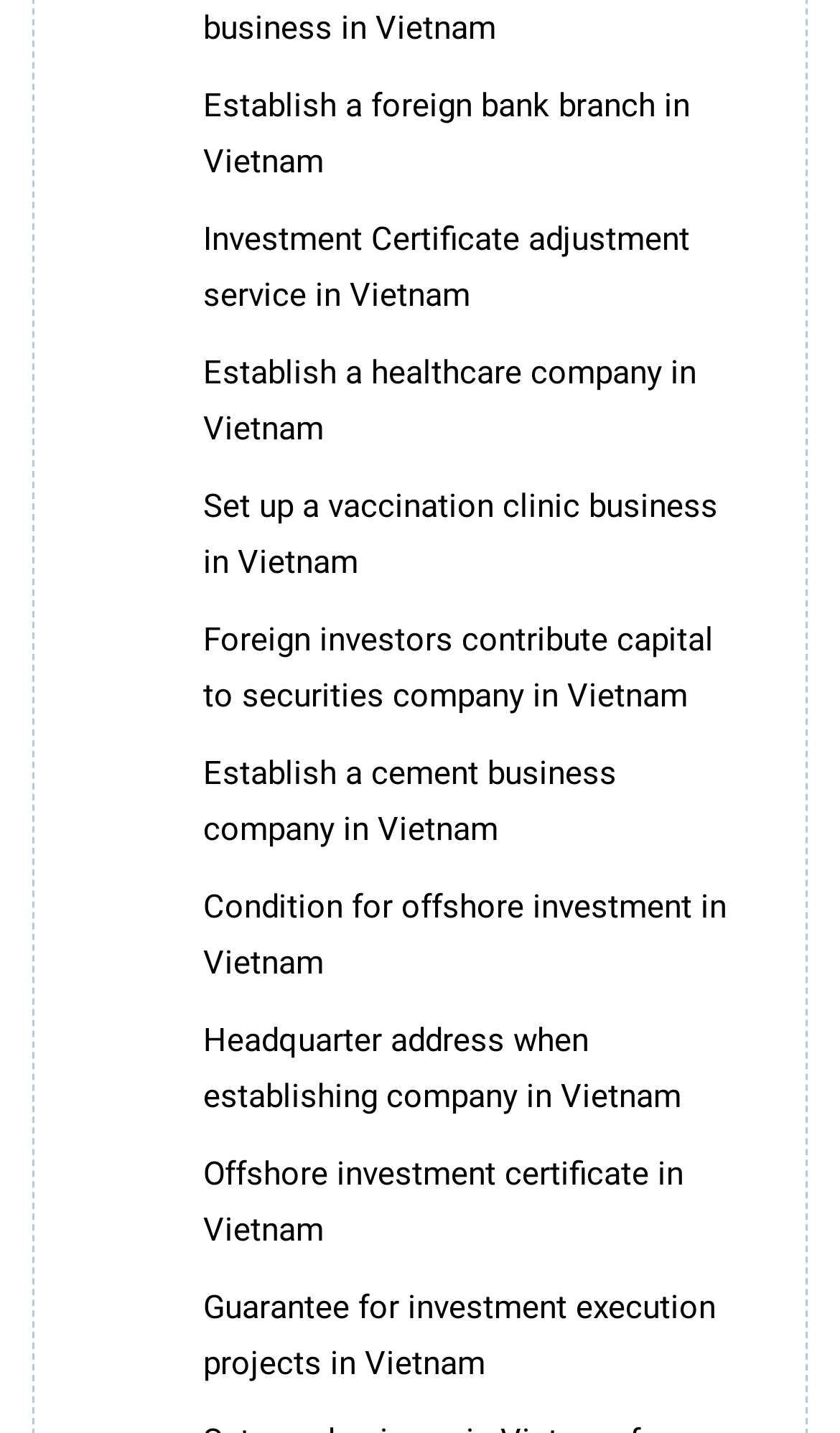What is the topic of the first link?
Please use the visual content to give a single word or phrase answer.

Establish a foreign bank branch in Vietnam